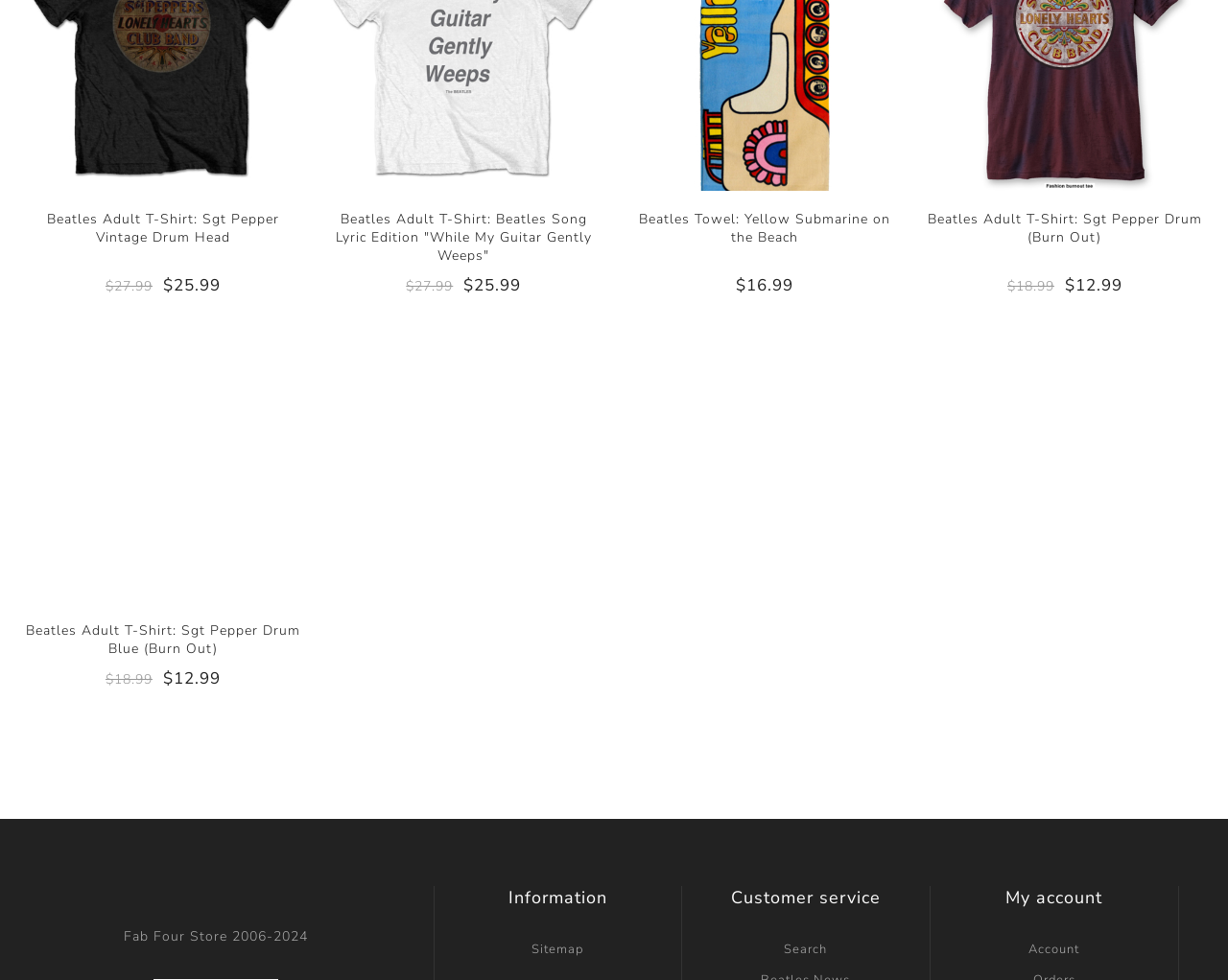Mark the bounding box of the element that matches the following description: "Add to compare".

[0.117, 0.431, 0.148, 0.47]